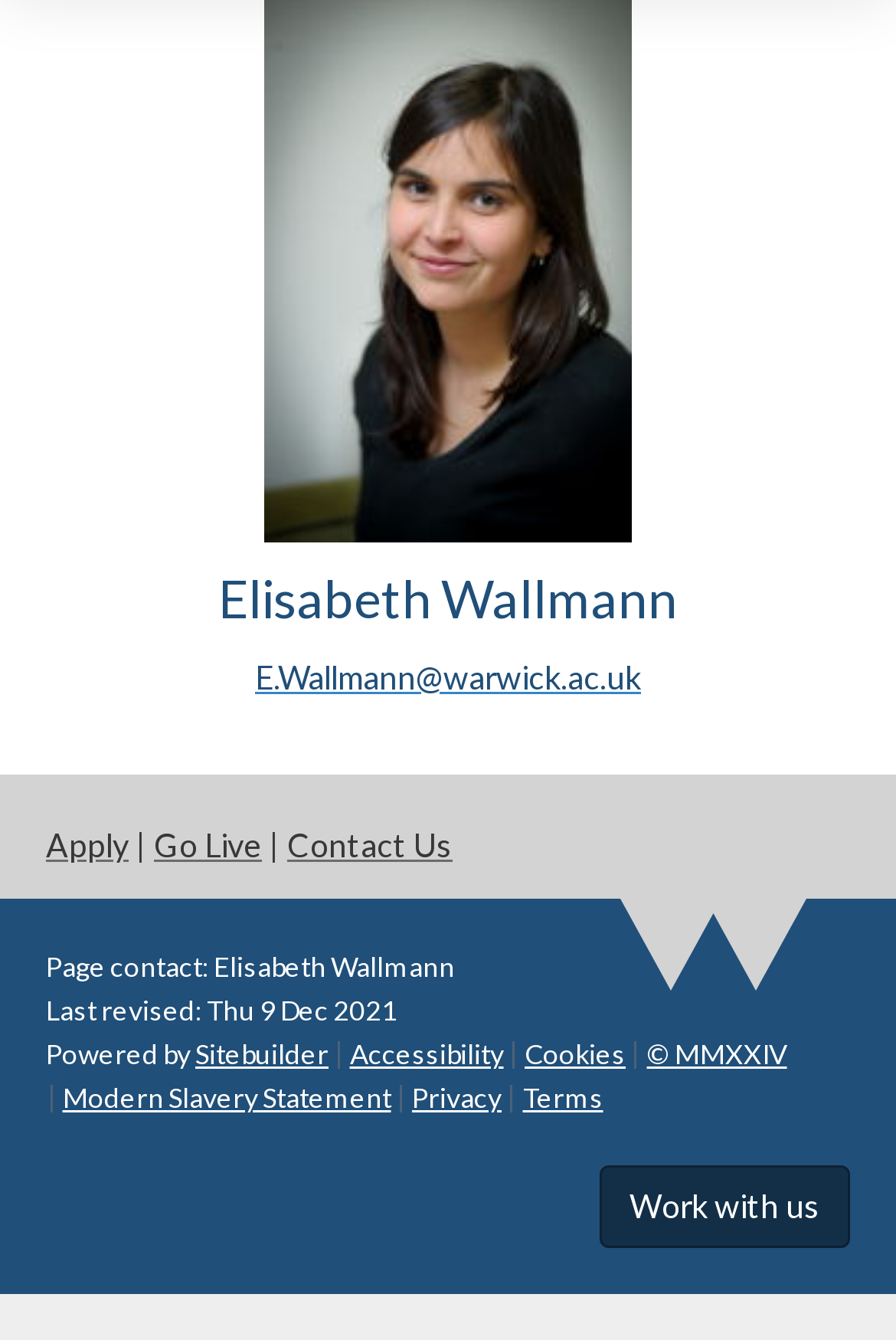Identify the bounding box coordinates for the element you need to click to achieve the following task: "Contact the page owner". The coordinates must be four float values ranging from 0 to 1, formatted as [left, top, right, bottom].

[0.051, 0.708, 0.508, 0.734]